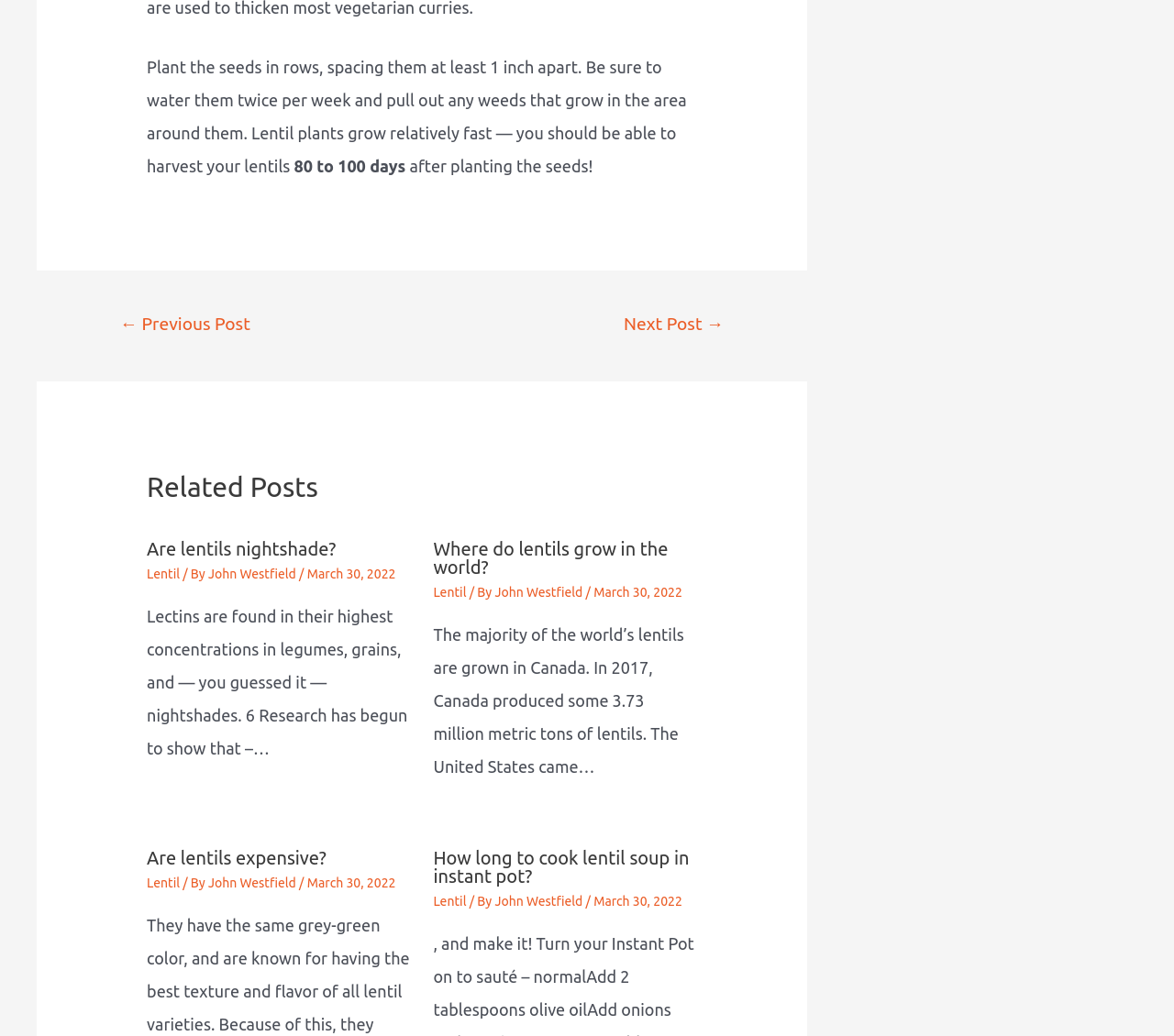Kindly determine the bounding box coordinates for the clickable area to achieve the given instruction: "Click on 'Next Post →'".

[0.509, 0.295, 0.639, 0.334]